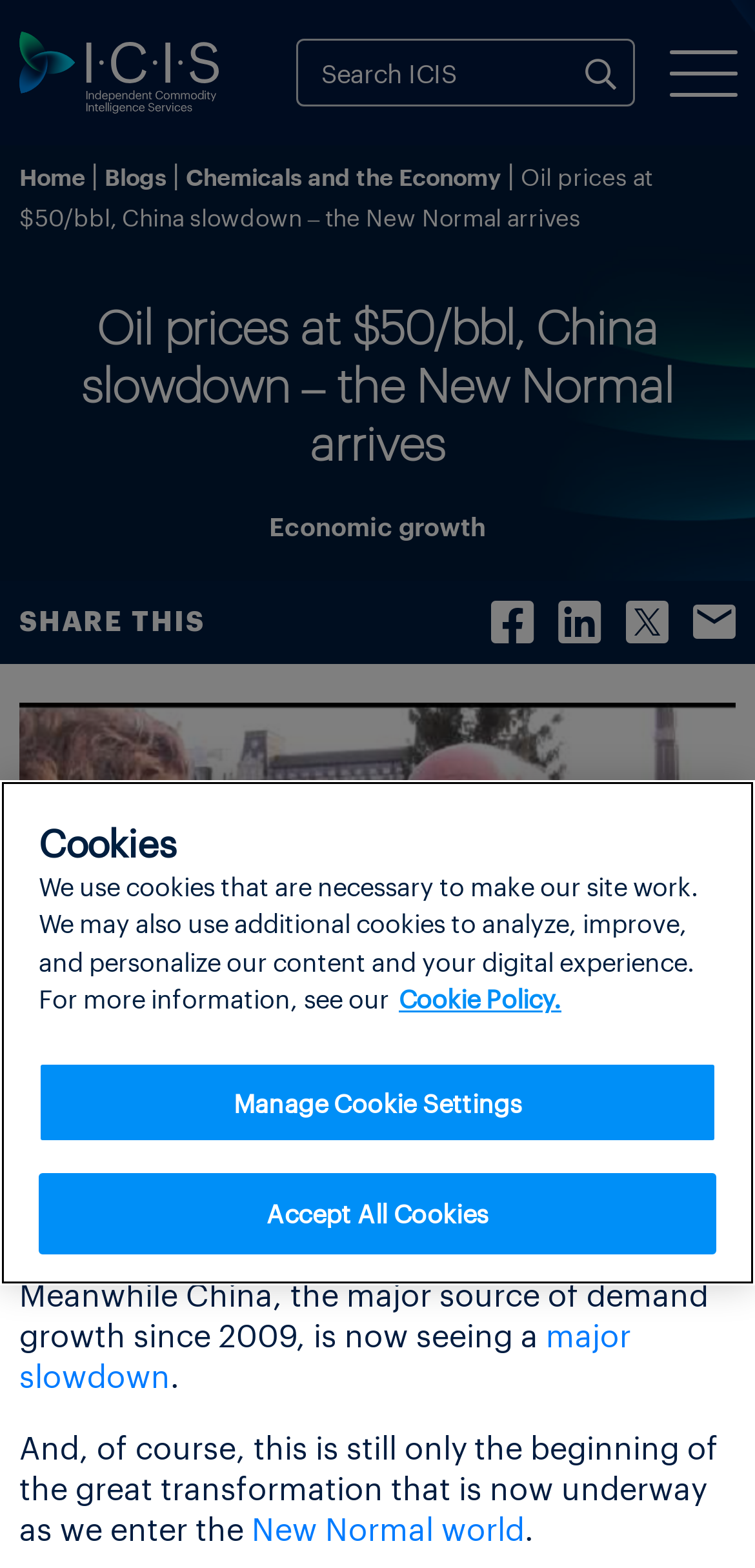What is the current oil price?
Could you give a comprehensive explanation in response to this question?

The current oil price is mentioned in the webpage's content, specifically in the sentence 'The Great Unwinding of policymaker stimulus has led global oil prices to drop back to $50/bbl.'